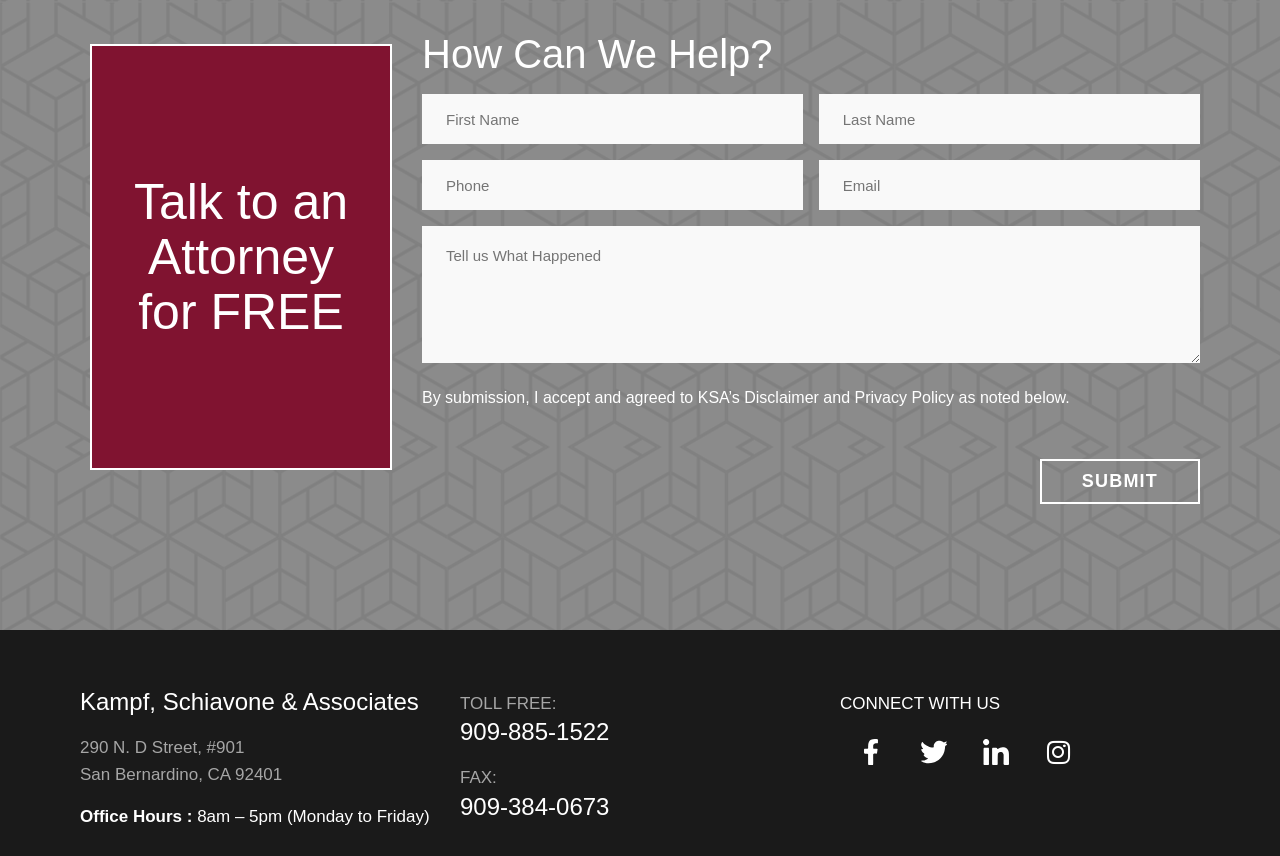Locate the bounding box of the UI element based on this description: "name="input_5" placeholder="Tell us What Happened"". Provide four float numbers between 0 and 1 as [left, top, right, bottom].

[0.33, 0.264, 0.938, 0.424]